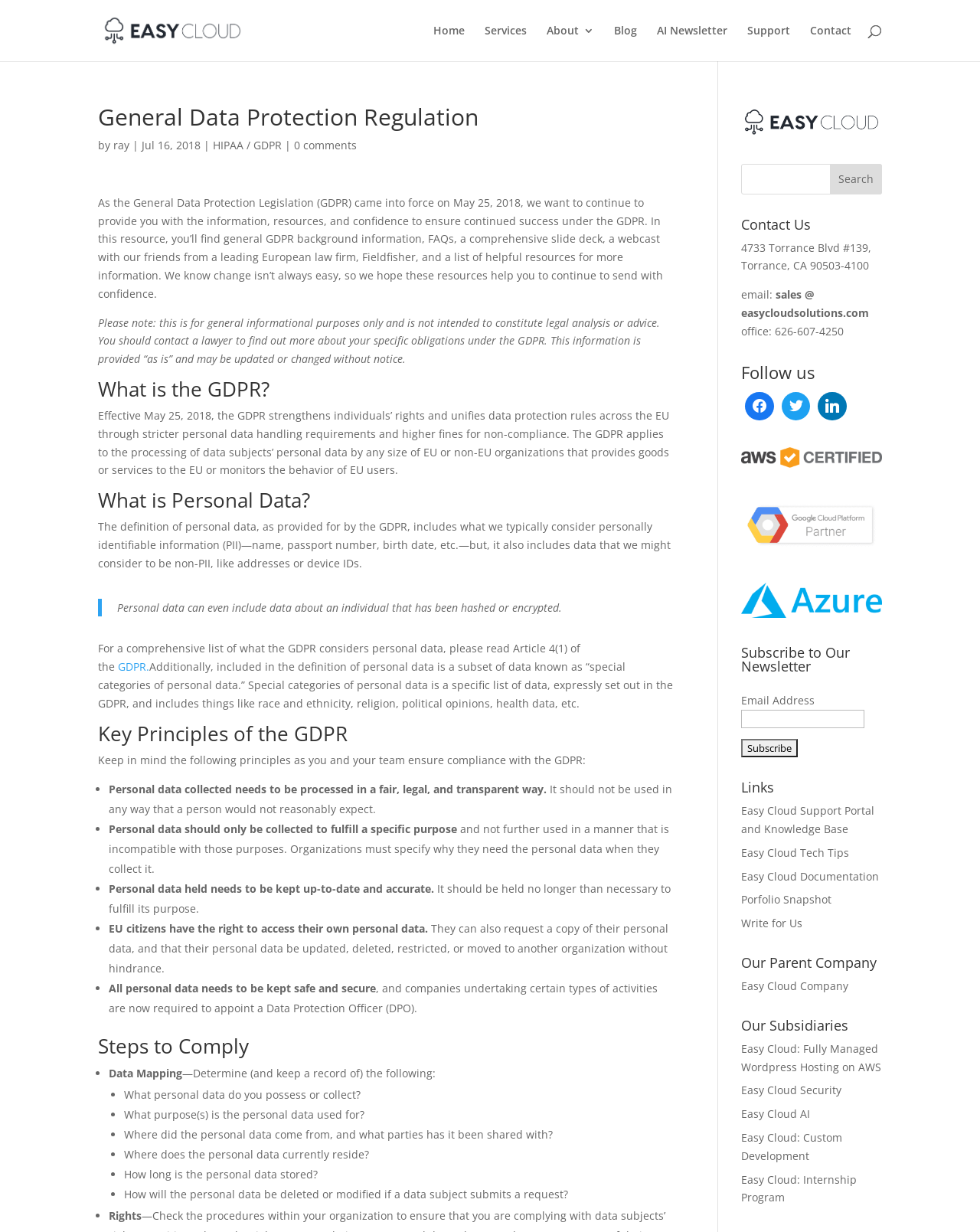Could you locate the bounding box coordinates for the section that should be clicked to accomplish this task: "Contact Us".

[0.756, 0.176, 0.9, 0.194]